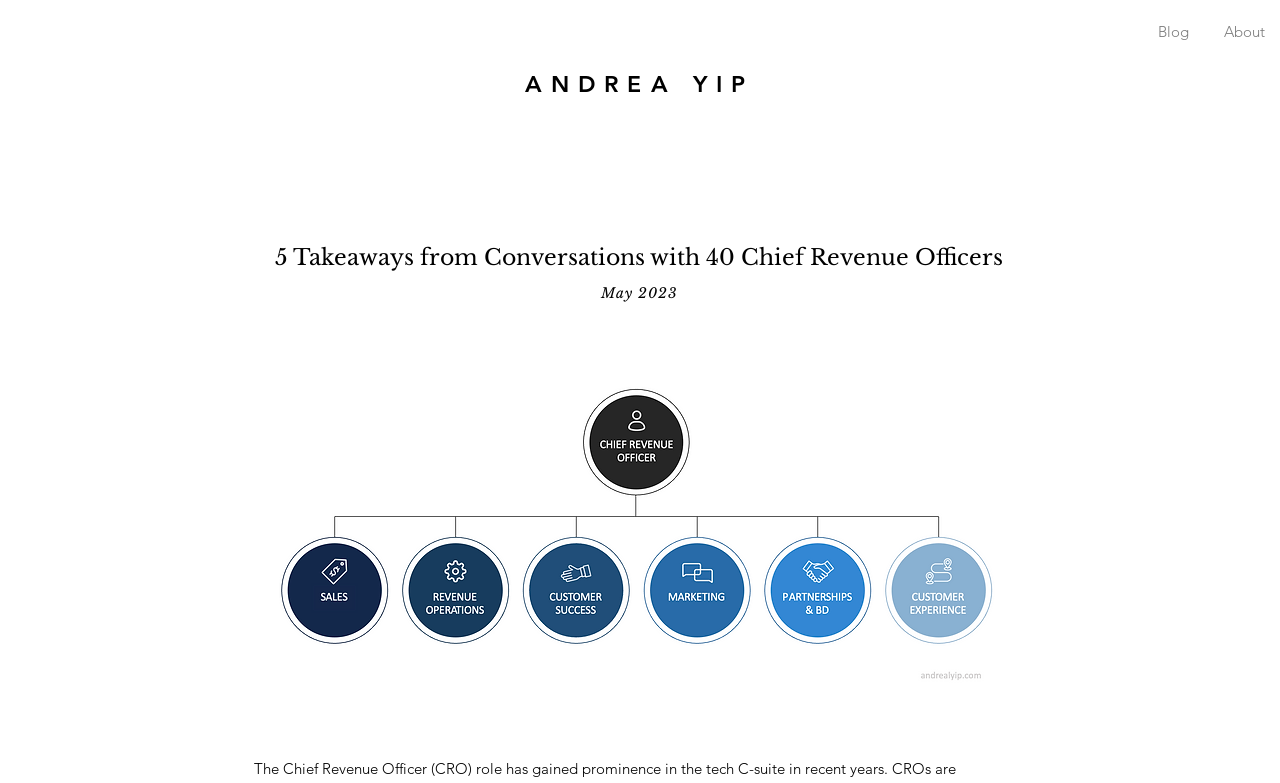Describe all significant elements and features of the webpage.

The webpage is about an article titled "5 Takeaways from Conversations with 40 Chief Revenue Officers" by Andrea Yip. At the top, there is a navigation bar with two links, "Blog" and "About", which are positioned side by side, with "Blog" on the left and "About" on the right. Below the navigation bar, the author's name "ANDREA YIP" is prominently displayed in a large font, with a link to the author's page.

The main content of the article is headed by a title "5 Takeaways from Conversations with 40 Chief Revenue Officers", which is centered at the top of the page. Below the title, there is a date "May 2023" indicating when the article was published. The article's content is accompanied by an image "Revenue Org.png" which takes up a significant portion of the page, positioned below the date.

There is also an iframe at the very top of the page, which is almost full-width and takes up a small portion of the page's height, likely containing some analytics or tracking code.